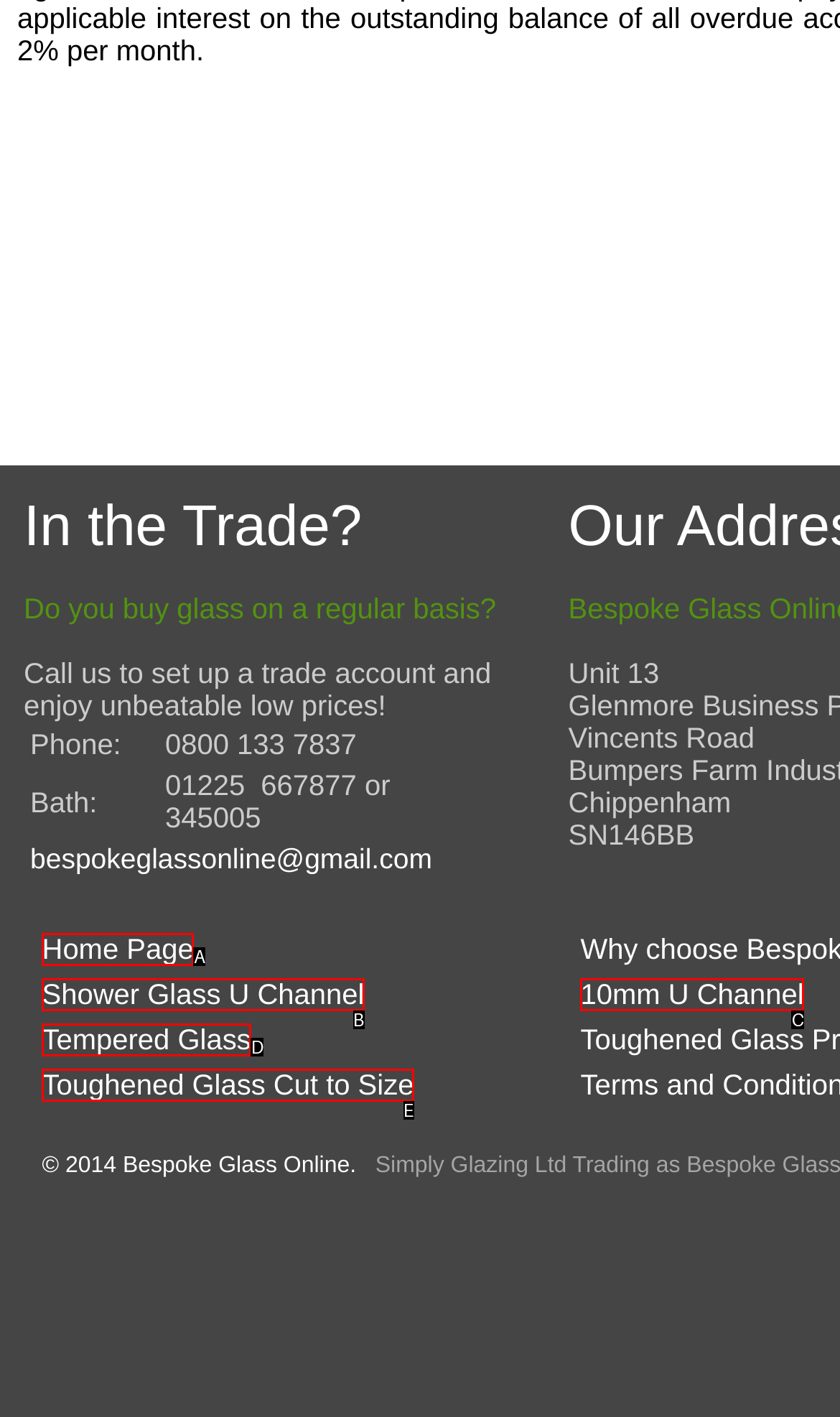Identify the bounding box that corresponds to: Shower Glass U Channel
Respond with the letter of the correct option from the provided choices.

B